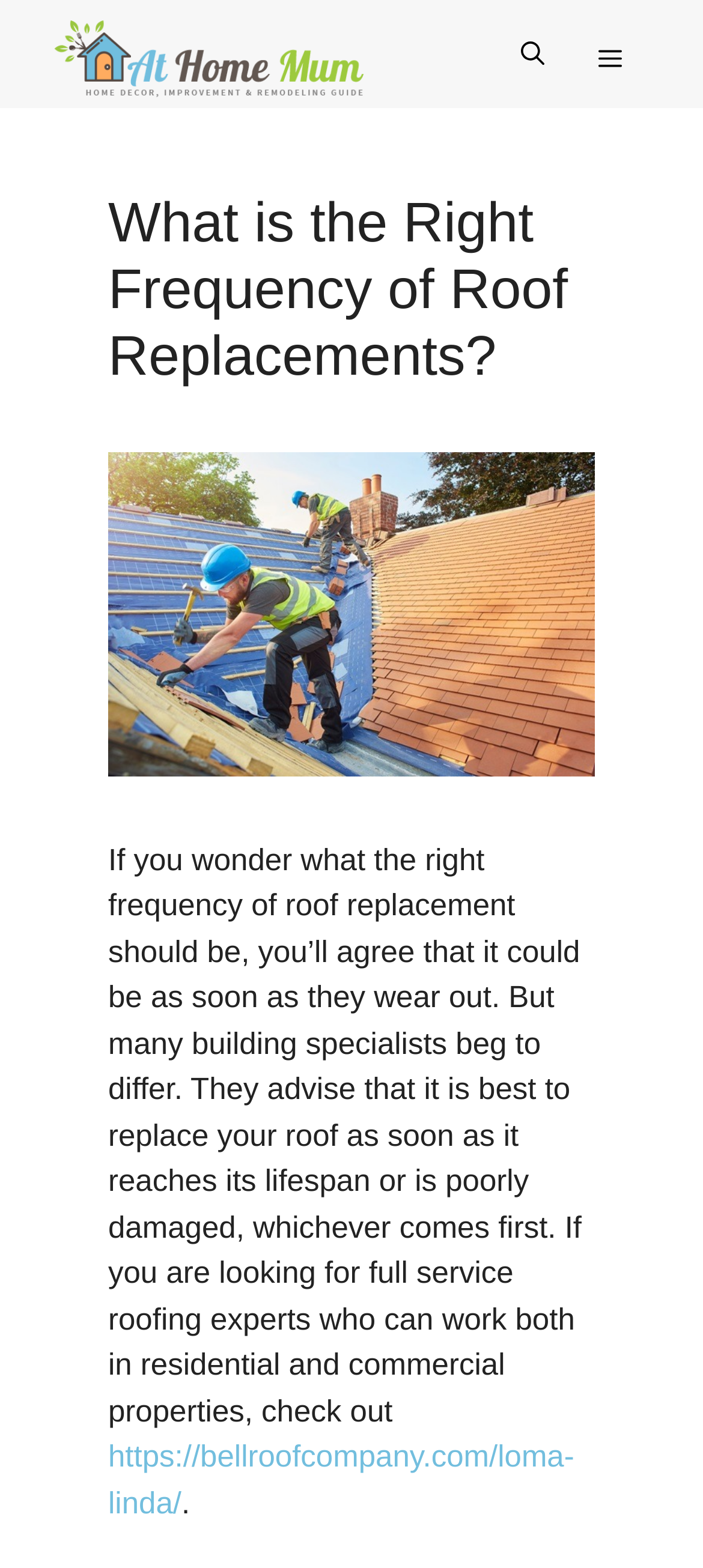What is the topic of discussion on this webpage?
Please elaborate on the answer to the question with detailed information.

Based on the heading 'What is the Right Frequency of Roof Replacements?' and the text 'If you wonder what the right frequency of roof replacement should be...', it is clear that the topic of discussion on this webpage is related to roof replacements.